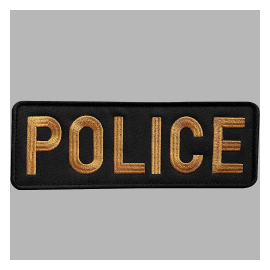Explain in detail what you see in the image.

This image features an embroidered police patch prominently displaying the word "POLICE" in bold, golden letters against a black background. The design emphasizes clarity and authority, making it suitable for uniforms worn by law enforcement personnel. The patch's rectangular shape and the vibrant color contrast are crafted to ensure visibility and recognition, signifying the role of police in maintaining order and safety. Such patches are typically used on uniforms to identify officers and foster trust within the community.